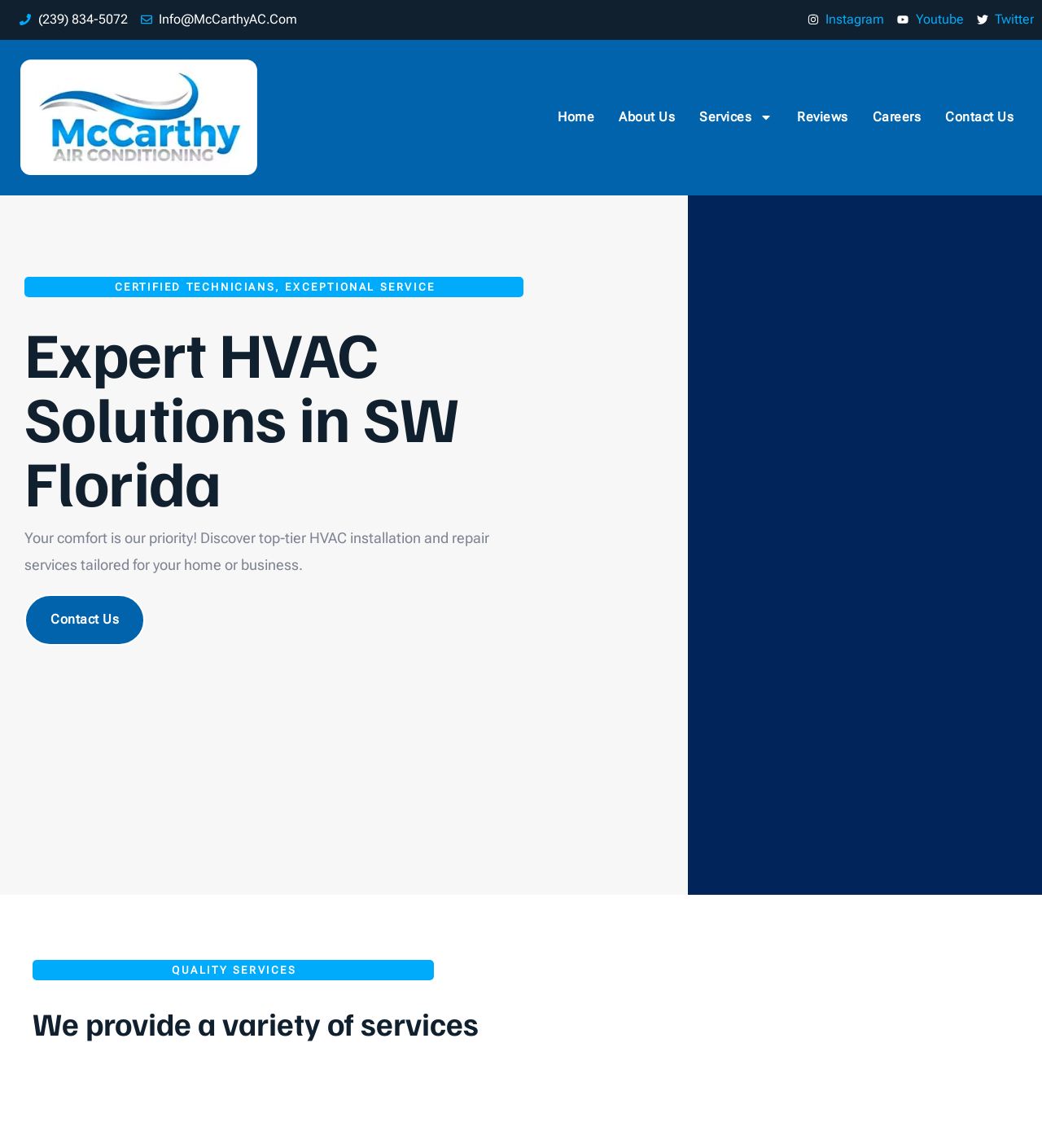Summarize the webpage in an elaborate manner.

The webpage is about McCarthy Air Conditioning, a company providing HVAC solutions in SW Florida. At the top, there are several links to contact the company, including a phone number, email, and social media profiles. Below these links, there is a navigation menu with links to different sections of the website, such as Home, About Us, Services, Reviews, Careers, and Contact Us.

The main content of the page starts with a heading that reads "Expert HVAC Solutions in SW Florida". Below this heading, there is a paragraph of text that describes the company's services, emphasizing their priority on customer comfort. There is also a call-to-action link to Contact Us.

On the left side of the page, there is an image, likely a logo or a graphic related to the company. Next to the image, there is a testimonial quote from a satisfied customer.

Further down the page, there is a section highlighting the company's quality services, with a heading that reads "We provide a variety of services". Below this heading, there is a link to "See All Services", which likely leads to a page with more information about the company's services.

Overall, the webpage is well-organized and easy to navigate, with clear headings and concise text that effectively communicates the company's services and values.